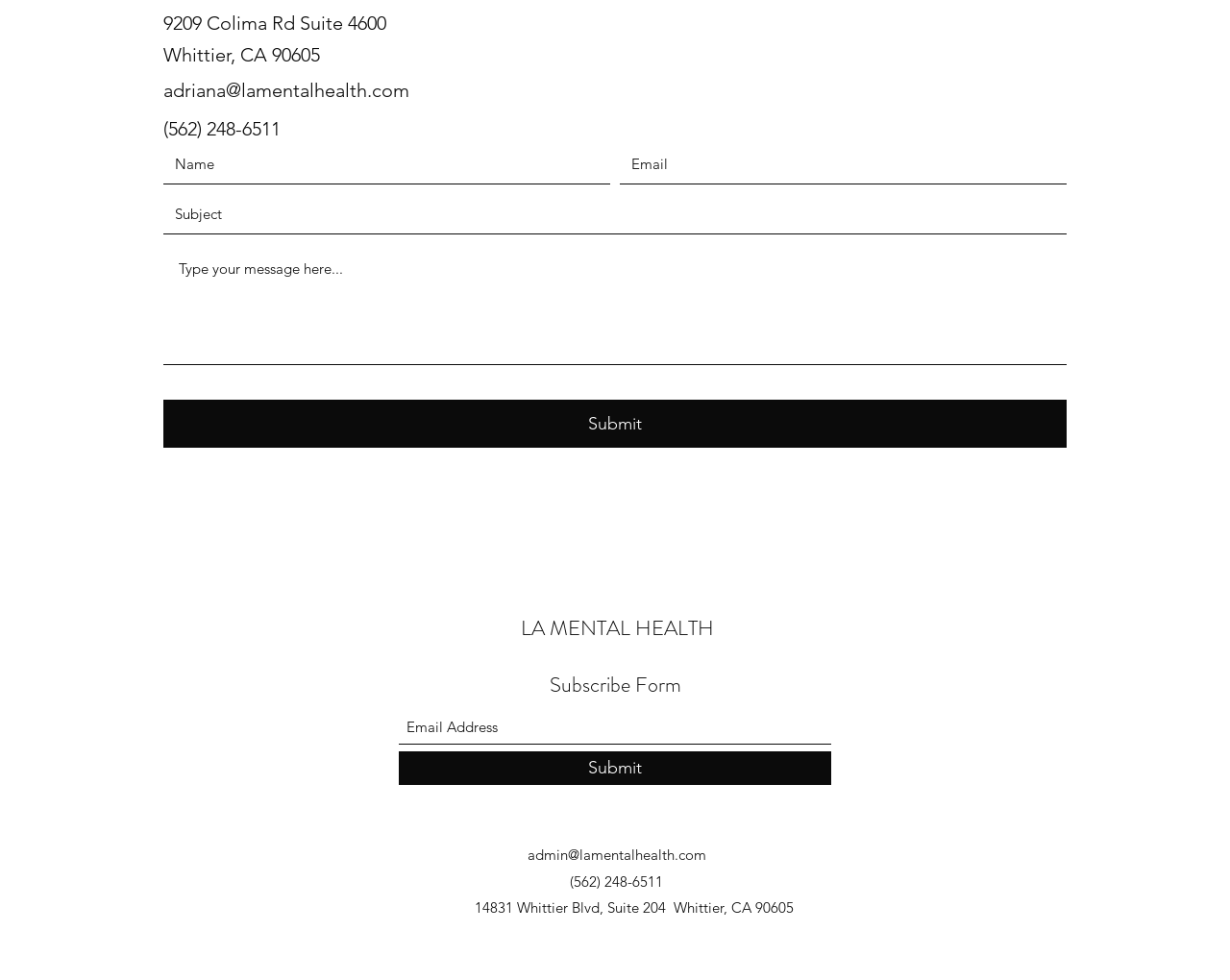Could you locate the bounding box coordinates for the section that should be clicked to accomplish this task: "Subscribe with your email address".

[0.324, 0.726, 0.676, 0.76]